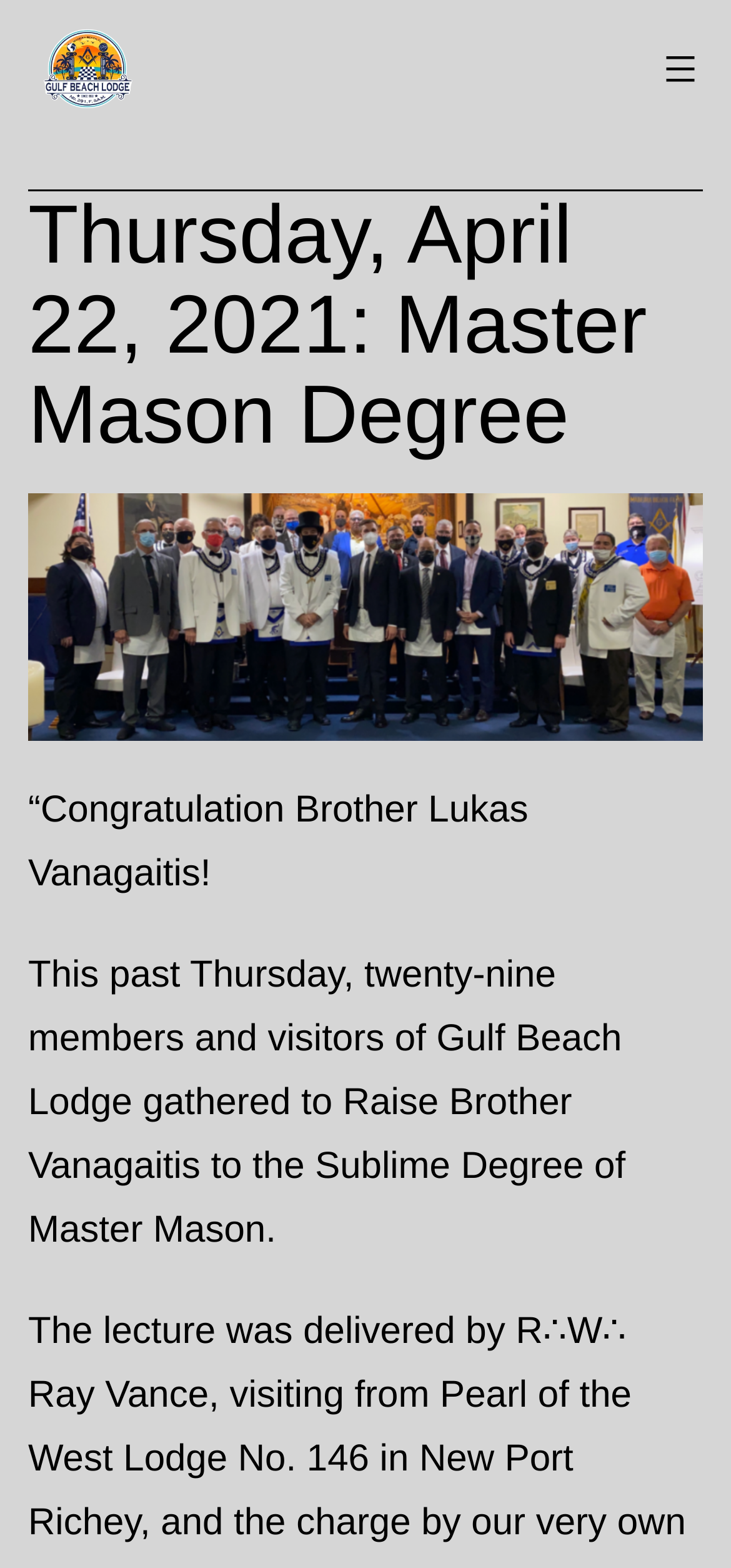Based on the visual content of the image, answer the question thoroughly: What is the name of the brother raised to Master Mason?

I found the name 'Lukas Vanagaitis' in the congratulatory message '“Congratulation Brother Lukas Vanagaitis!'